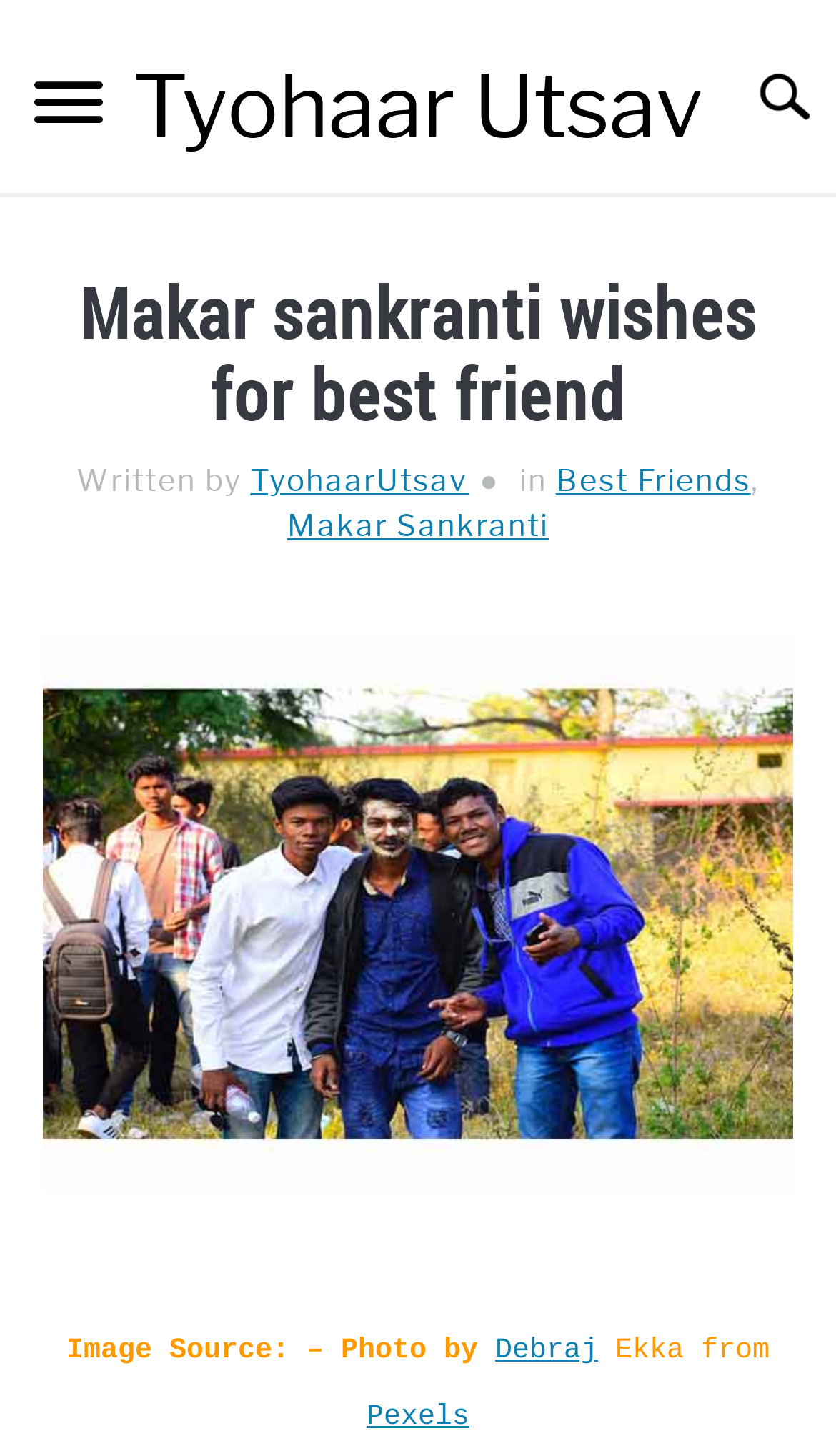Identify the bounding box coordinates of the clickable region required to complete the instruction: "Click the menu button". The coordinates should be given as four float numbers within the range of 0 and 1, i.e., [left, top, right, bottom].

[0.0, 0.033, 0.164, 0.116]